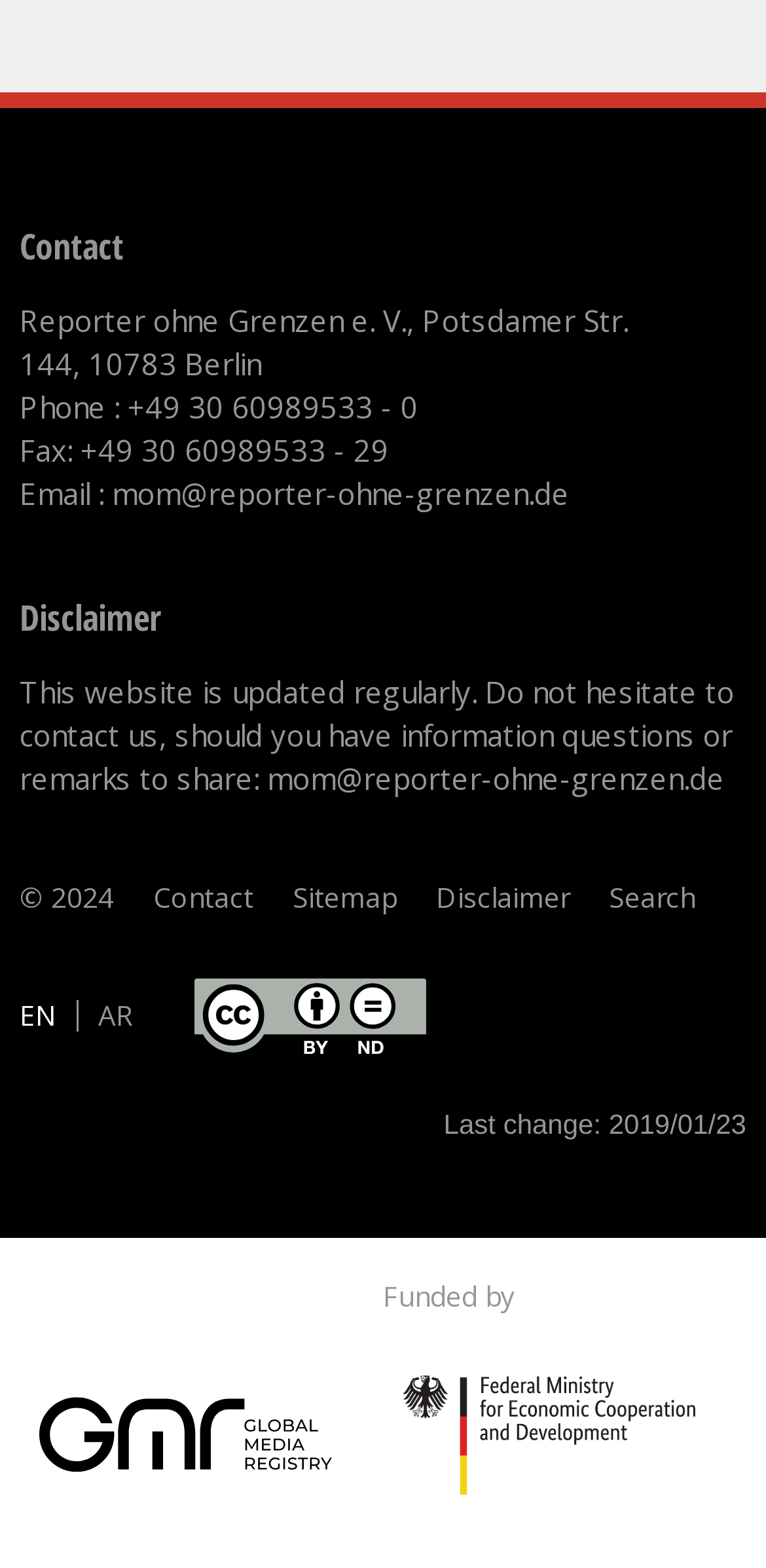Please locate the bounding box coordinates of the element that should be clicked to achieve the given instruction: "Contact us".

[0.026, 0.142, 0.162, 0.172]